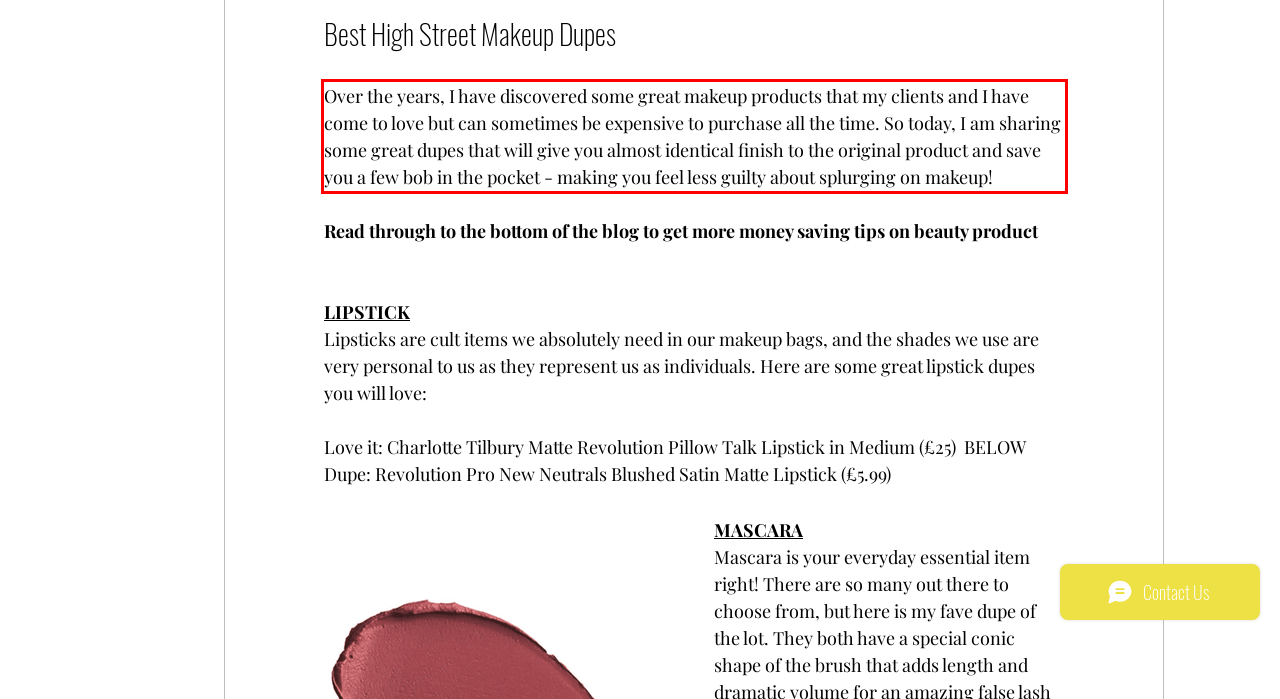There is a screenshot of a webpage with a red bounding box around a UI element. Please use OCR to extract the text within the red bounding box.

Over the years, I have discovered some great makeup products that my clients and I have come to love but can sometimes be expensive to purchase all the time. So today, I am sharing some great dupes that will give you almost identical finish to the original product and save you a few bob in the pocket - making you feel less guilty about splurging on makeup!